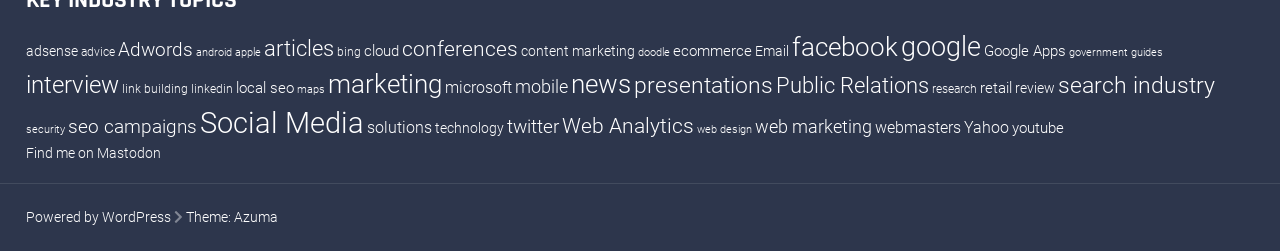What is the second category from the top?
Give a single word or phrase answer based on the content of the image.

advice